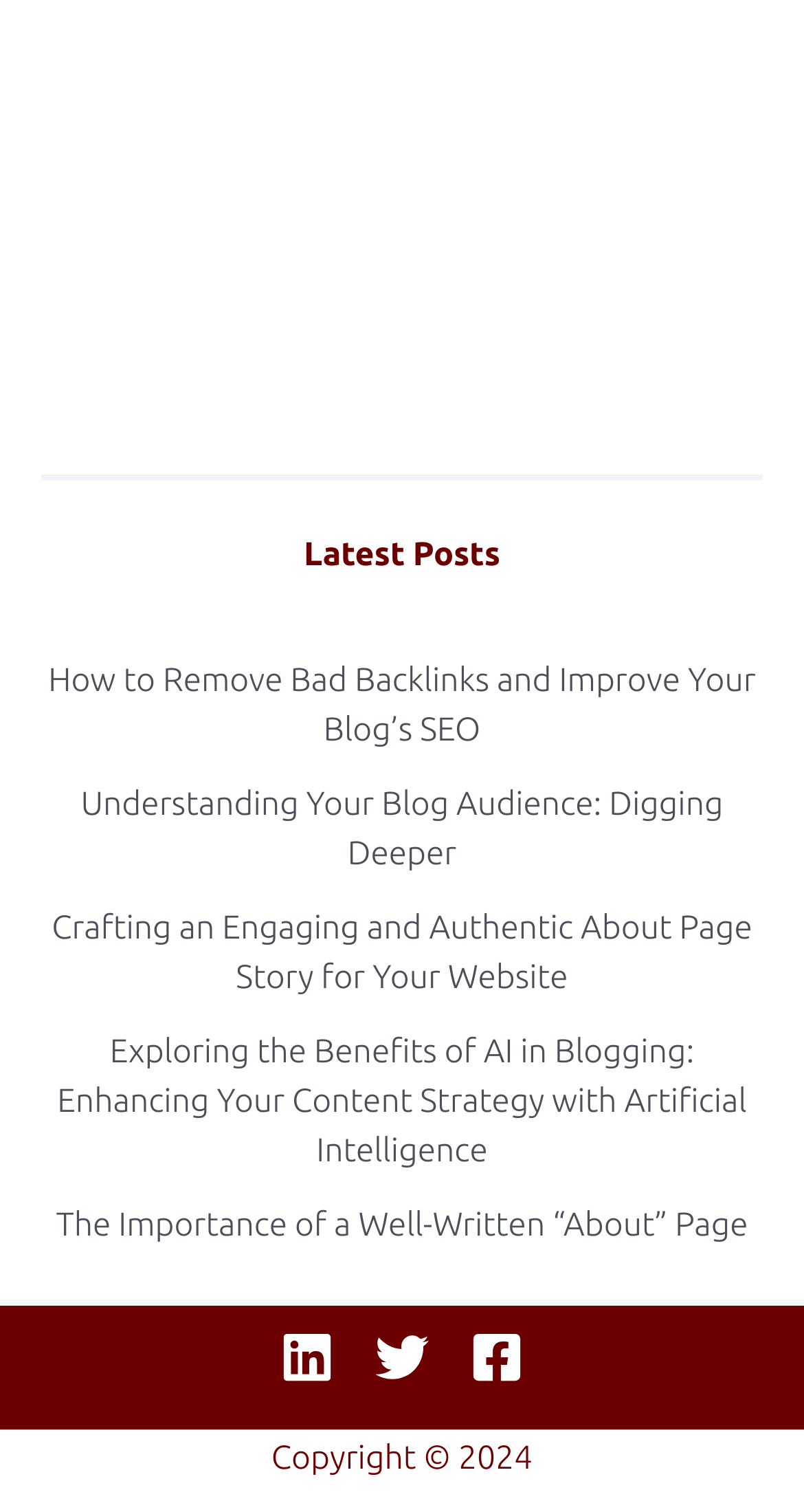Please locate the bounding box coordinates of the element that should be clicked to achieve the given instruction: "Click on the 'Latest Posts' link".

[0.378, 0.355, 0.622, 0.38]